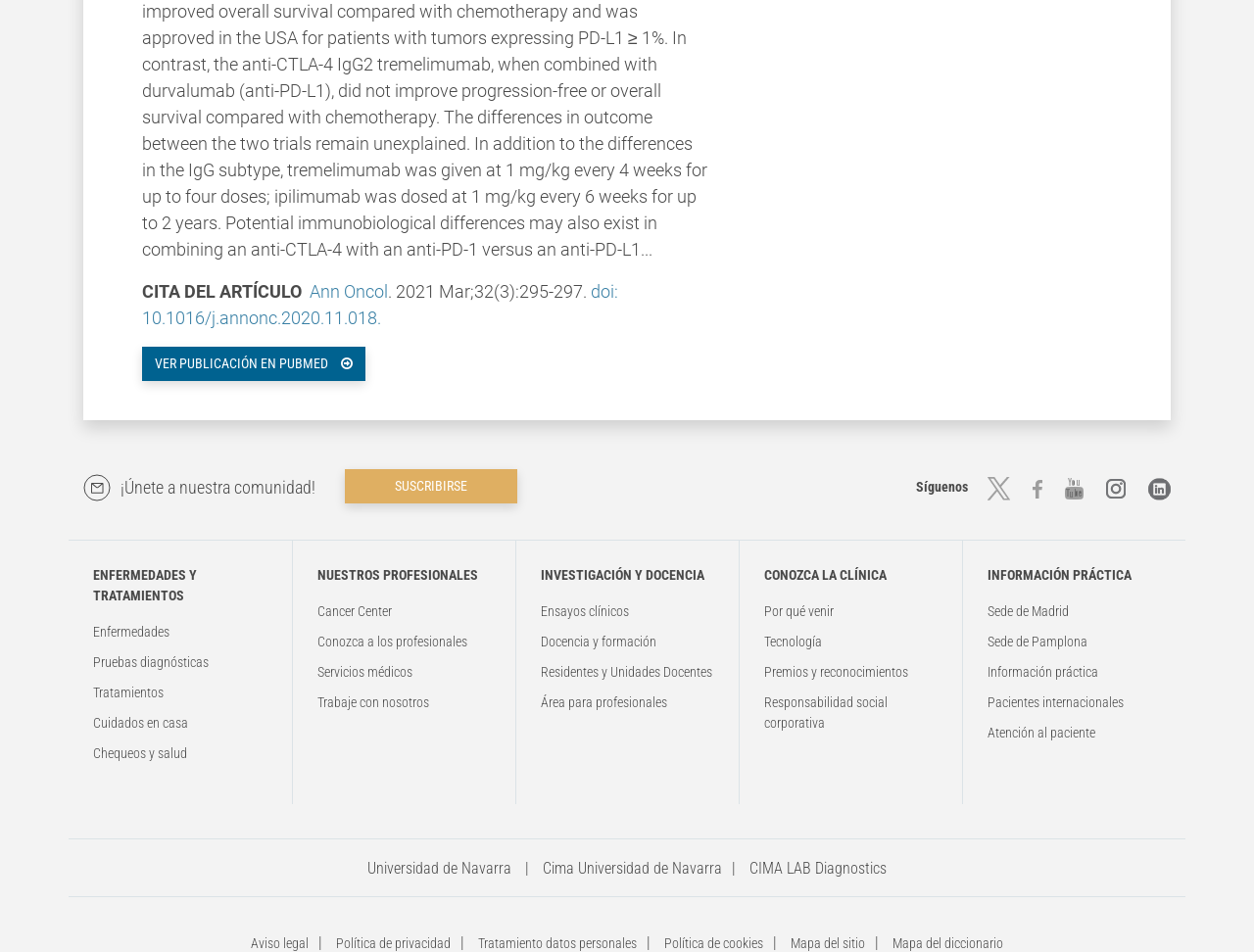Please determine the bounding box coordinates for the element with the description: "Cima Universidad de Navarra".

[0.433, 0.902, 0.576, 0.922]